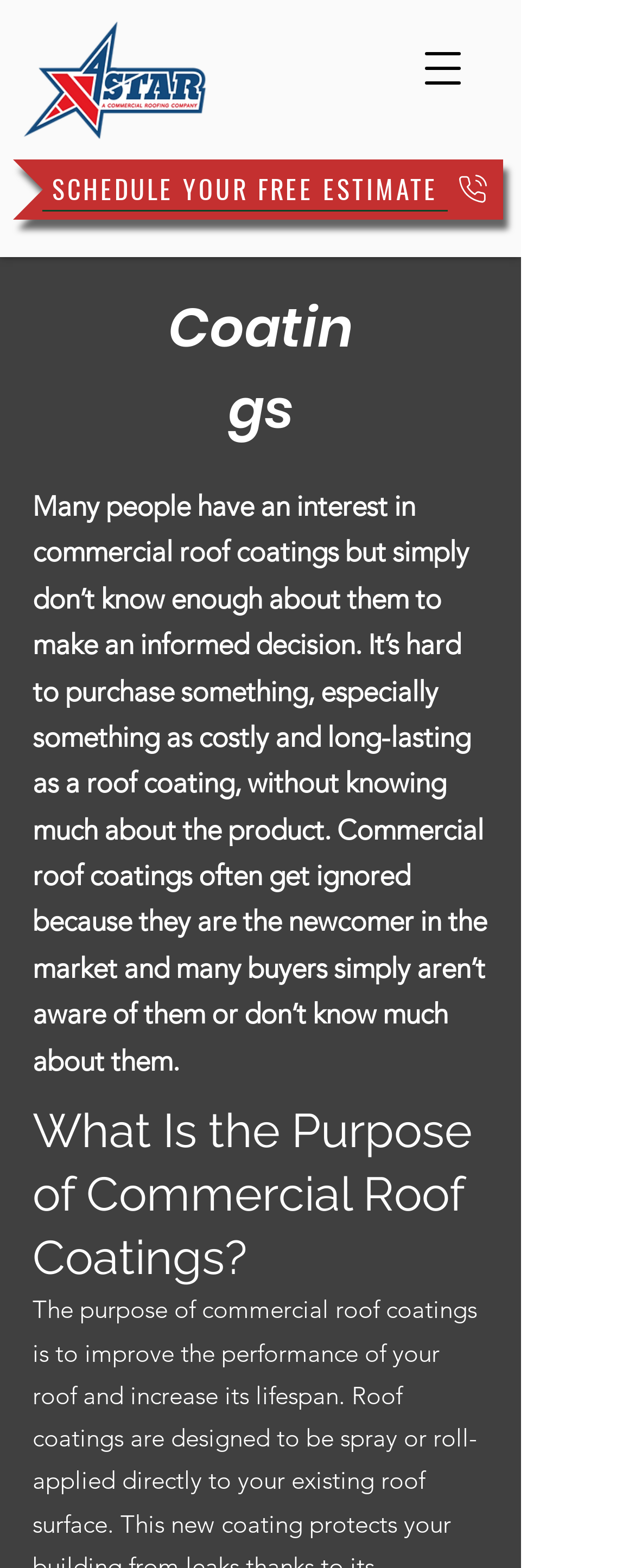Identify the bounding box for the UI element that is described as follows: "aria-label="Open navigation menu"".

[0.61, 0.011, 0.785, 0.076]